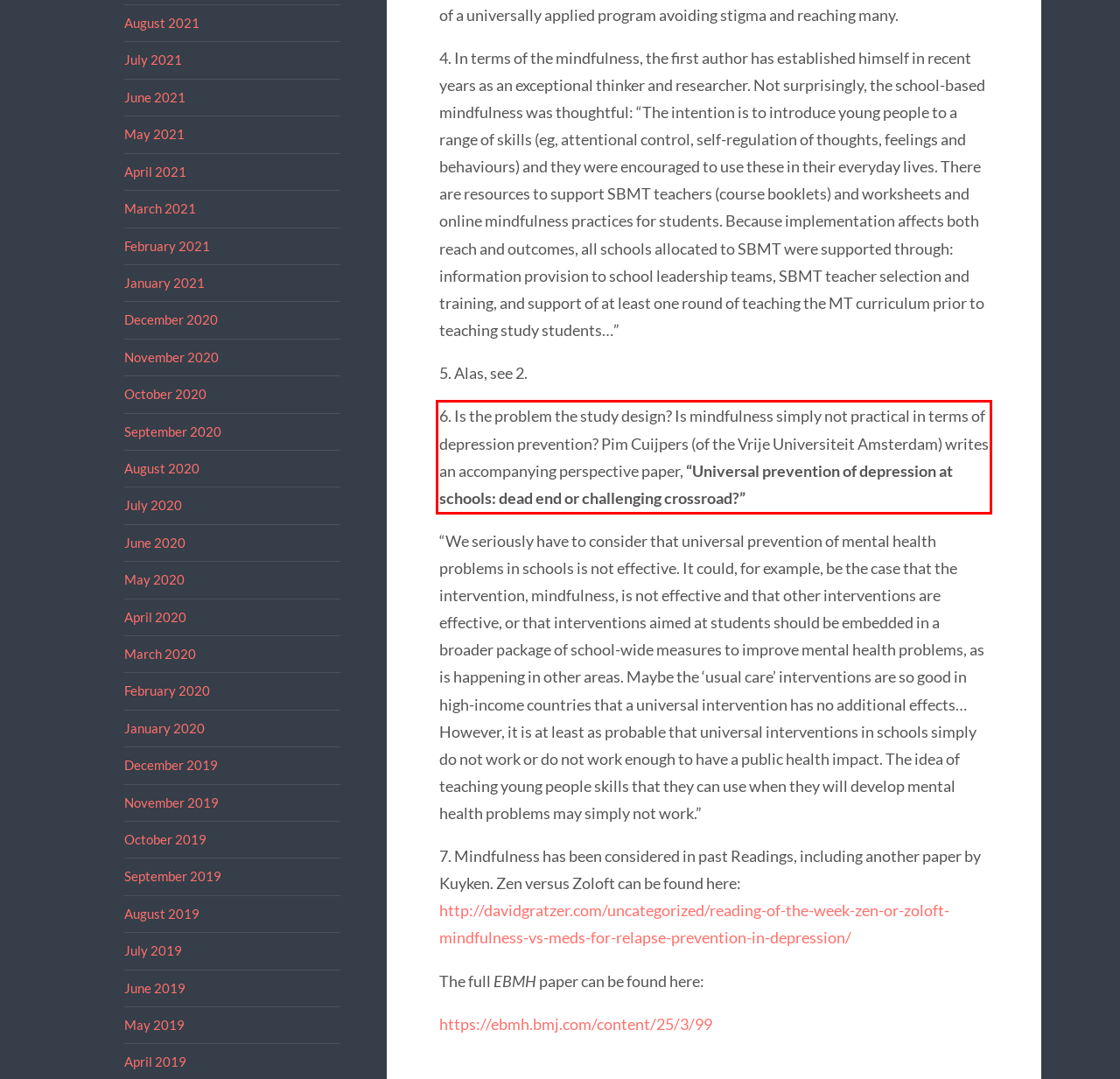Within the provided webpage screenshot, find the red rectangle bounding box and perform OCR to obtain the text content.

6. Is the problem the study design? Is mindfulness simply not practical in terms of depression prevention? Pim Cuijpers (of the Vrije Universiteit Amsterdam) writes an accompanying perspective paper, “Universal prevention of depression at schools: dead end or challenging crossroad?”